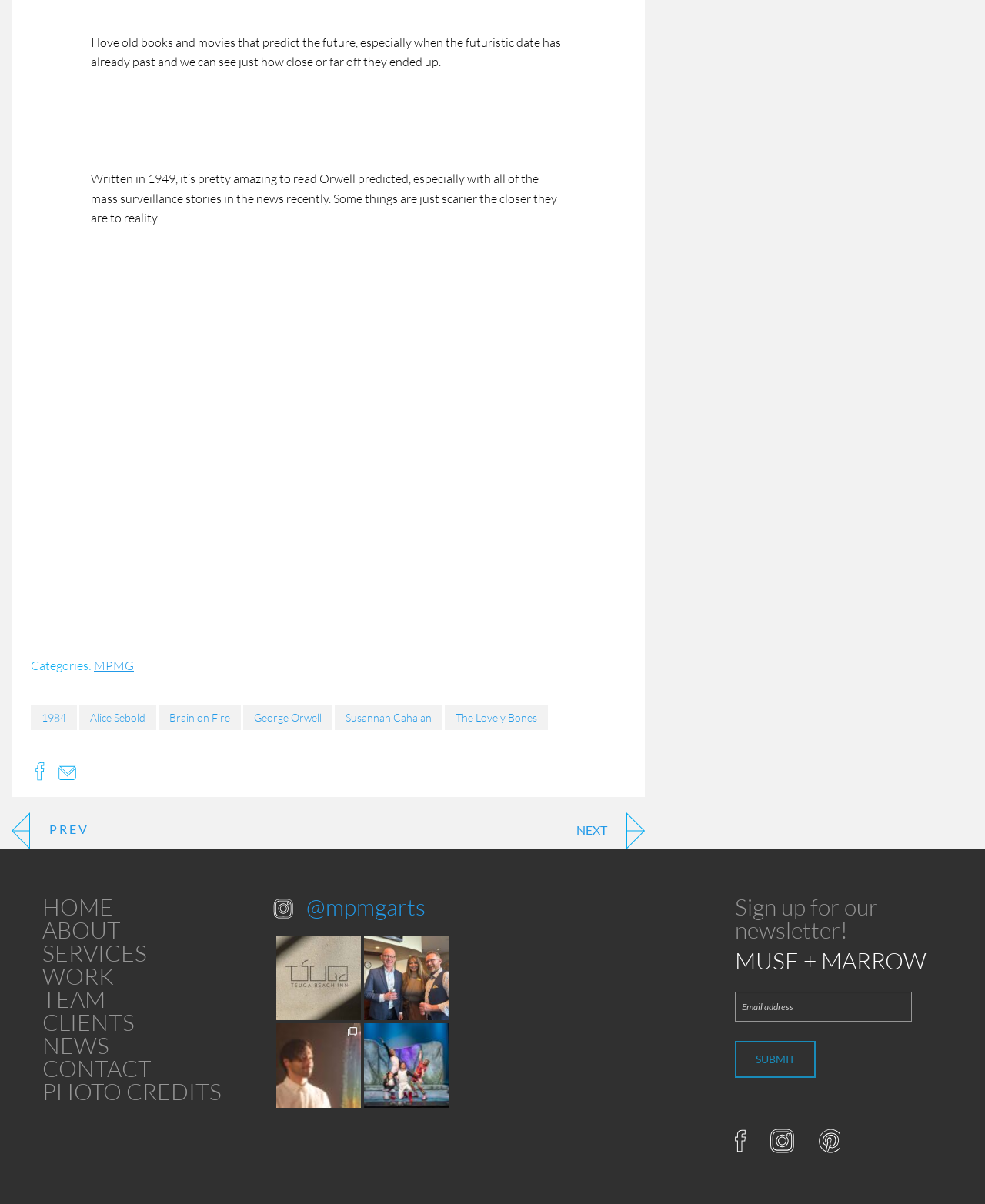Refer to the image and provide an in-depth answer to the question: 
What is the purpose of the textbox?

The webpage has a textbox with a 'SUBMIT' button next to it, which suggests that users can enter their email address in the textbox to sign up for the newsletter.